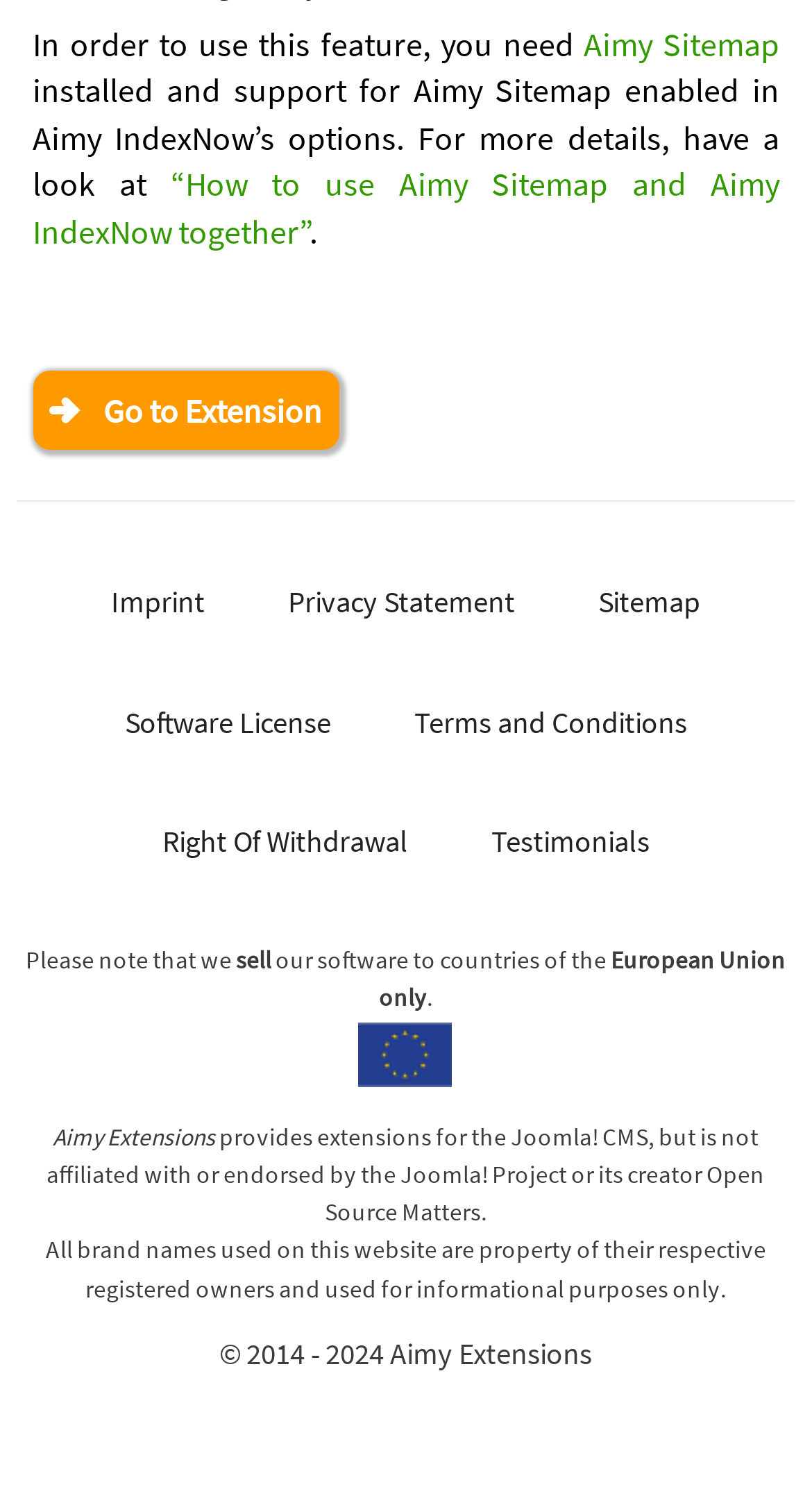Where does Aimy Extensions sell its software?
Look at the screenshot and give a one-word or phrase answer.

European Union only